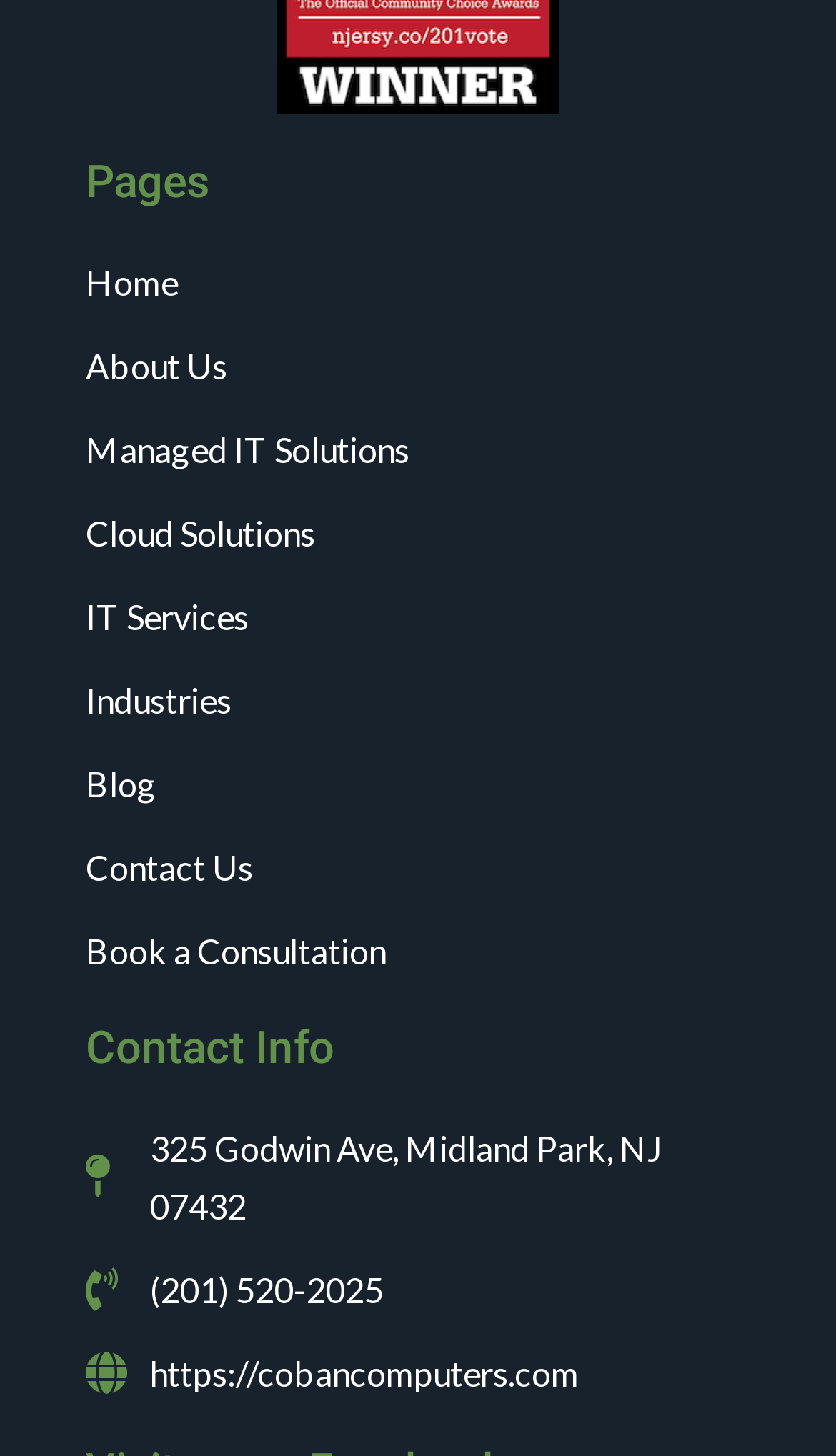Find the bounding box coordinates of the element you need to click on to perform this action: 'go to home page'. The coordinates should be represented by four float values between 0 and 1, in the format [left, top, right, bottom].

[0.103, 0.173, 0.213, 0.213]